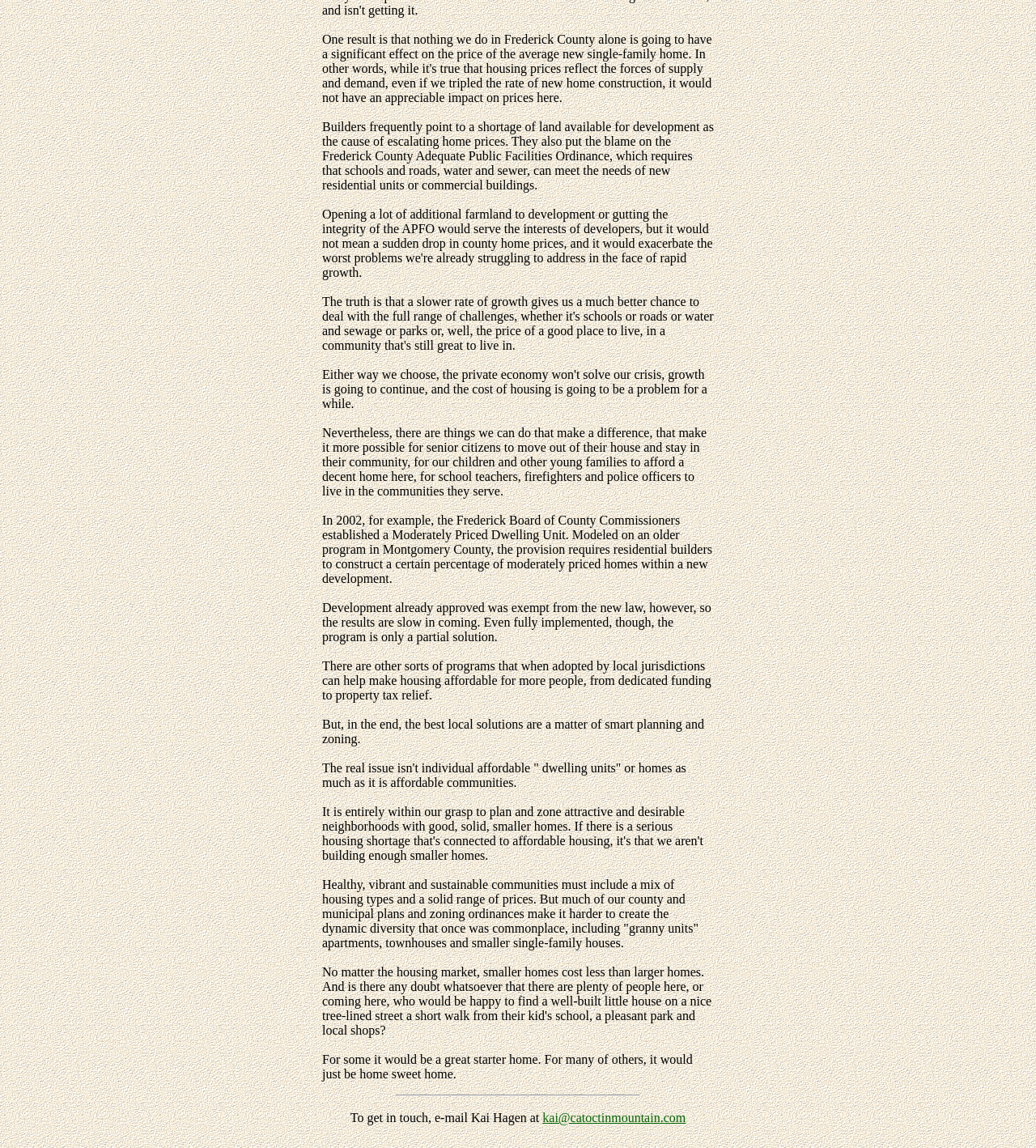Given the description: "kai@catoctinmountain.com", determine the bounding box coordinates of the UI element. The coordinates should be formatted as four float numbers between 0 and 1, [left, top, right, bottom].

[0.524, 0.968, 0.662, 0.98]